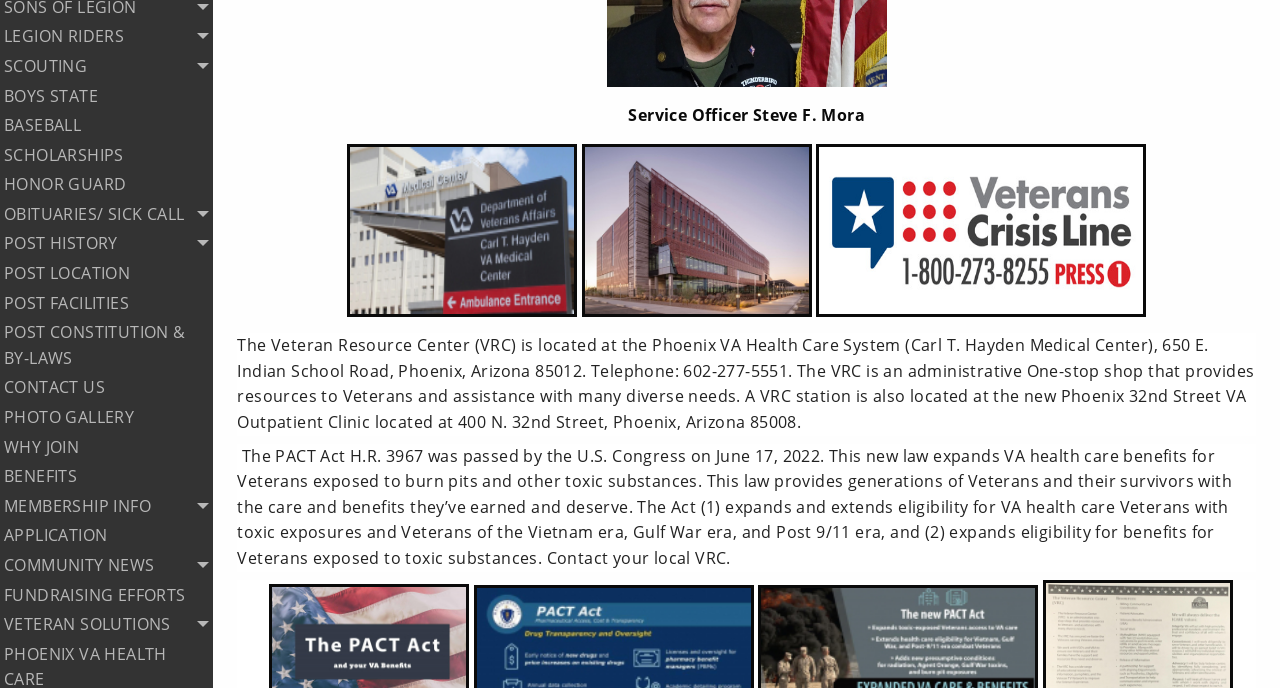Based on the element description "BENEFITS", predict the bounding box coordinates of the UI element.

[0.0, 0.672, 0.167, 0.715]